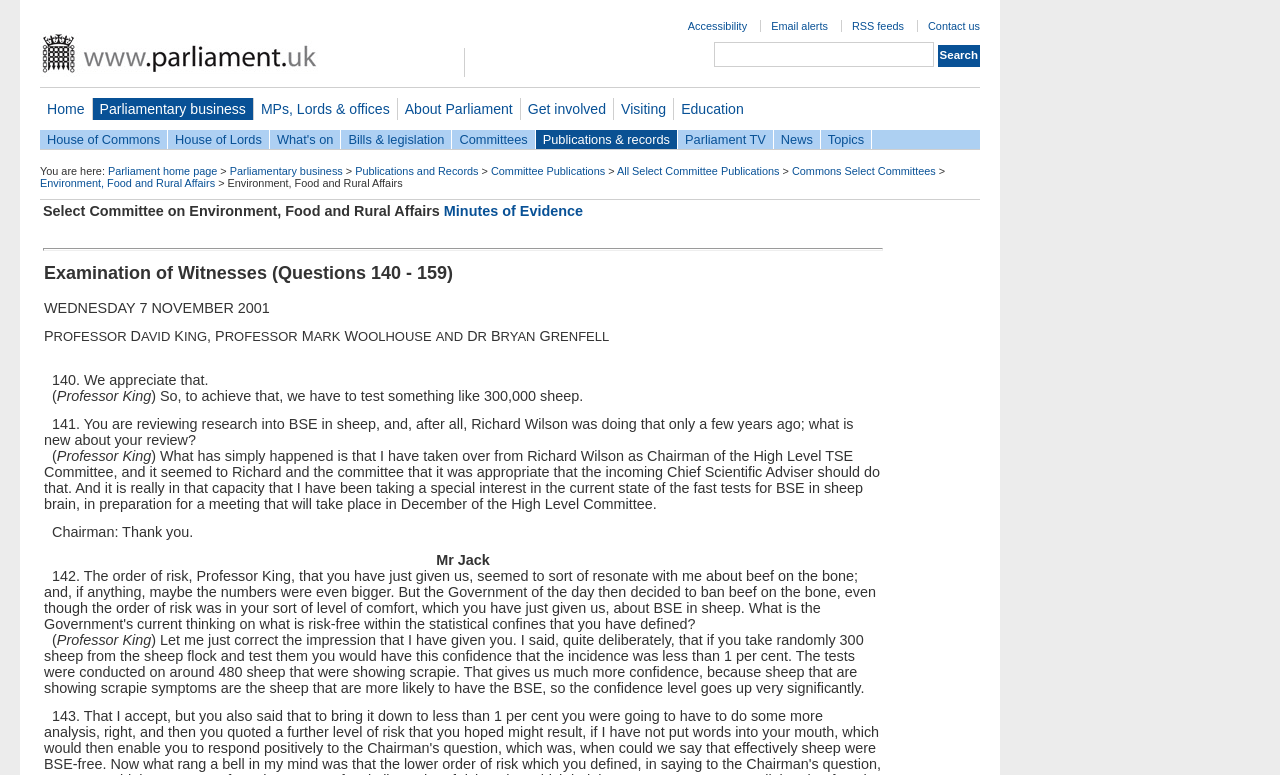Specify the bounding box coordinates of the area to click in order to execute this command: 'Search for something'. The coordinates should consist of four float numbers ranging from 0 to 1, and should be formatted as [left, top, right, bottom].

[0.558, 0.054, 0.73, 0.087]